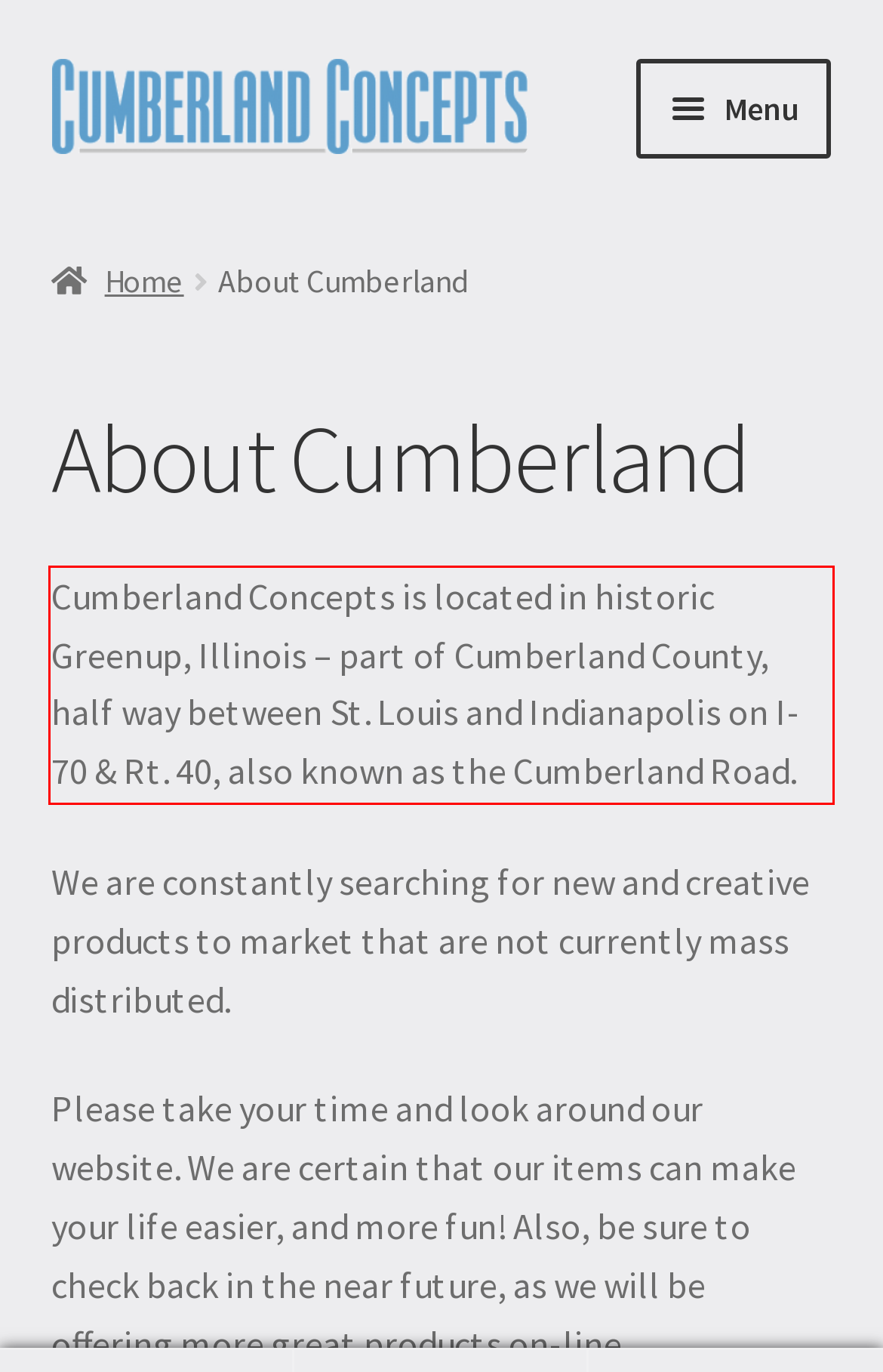Please perform OCR on the text content within the red bounding box that is highlighted in the provided webpage screenshot.

Cumberland Concepts is located in historic Greenup, Illinois – part of Cumberland County, half way between St. Louis and Indianapolis on I-70 & Rt. 40, also known as the Cumberland Road.